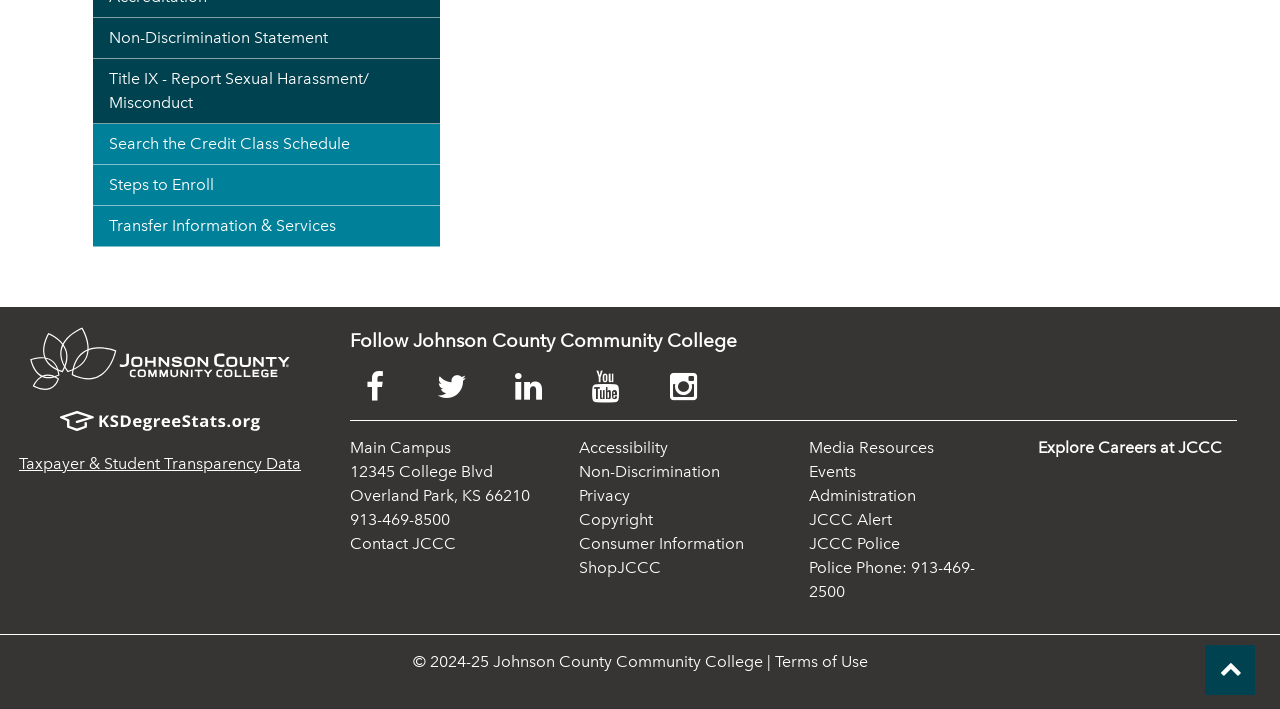Using the given element description, provide the bounding box coordinates (top-left x, top-left y, bottom-right x, bottom-right y) for the corresponding UI element in the screenshot: opens in new window

[0.012, 0.58, 0.238, 0.618]